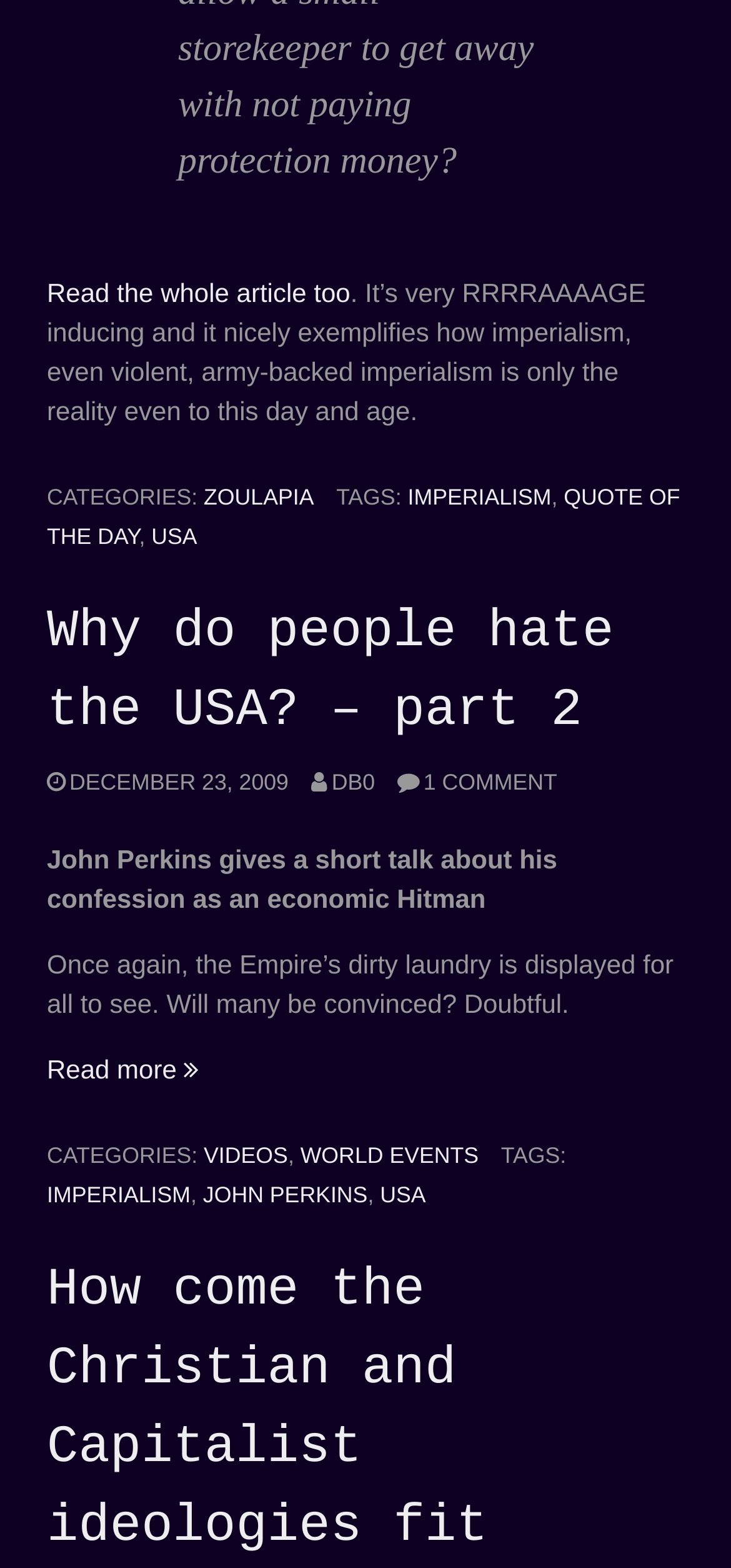Please identify the bounding box coordinates of the element's region that should be clicked to execute the following instruction: "Read the whole article". The bounding box coordinates must be four float numbers between 0 and 1, i.e., [left, top, right, bottom].

[0.064, 0.177, 0.479, 0.196]